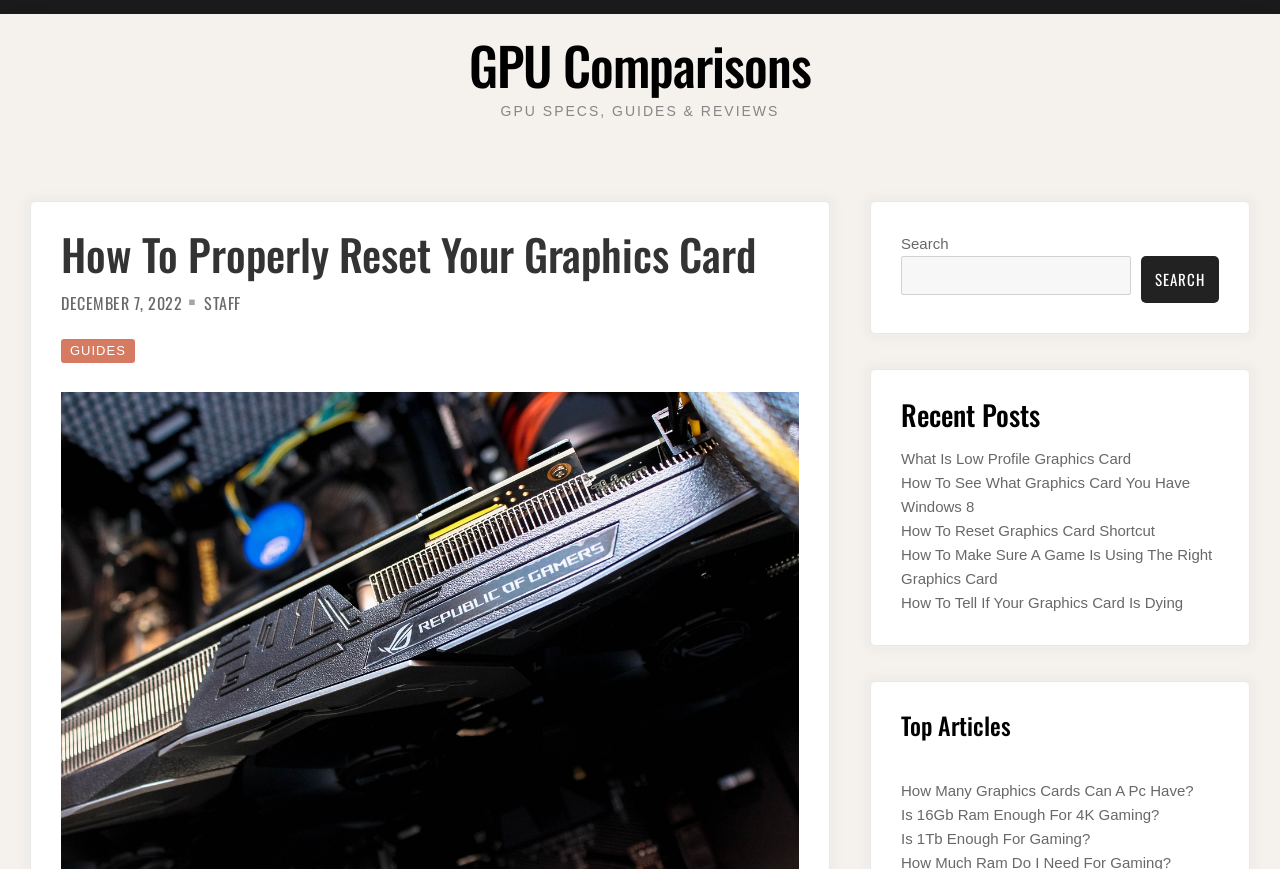Examine the screenshot and answer the question in as much detail as possible: What is the topic of the article 'How To Properly Reset Your Graphics Card'?

The article 'How To Properly Reset Your Graphics Card' is likely about the process of resetting a graphics card, possibly troubleshooting or maintenance tips. The title of the article suggests that it provides guidance on how to properly reset a graphics card.